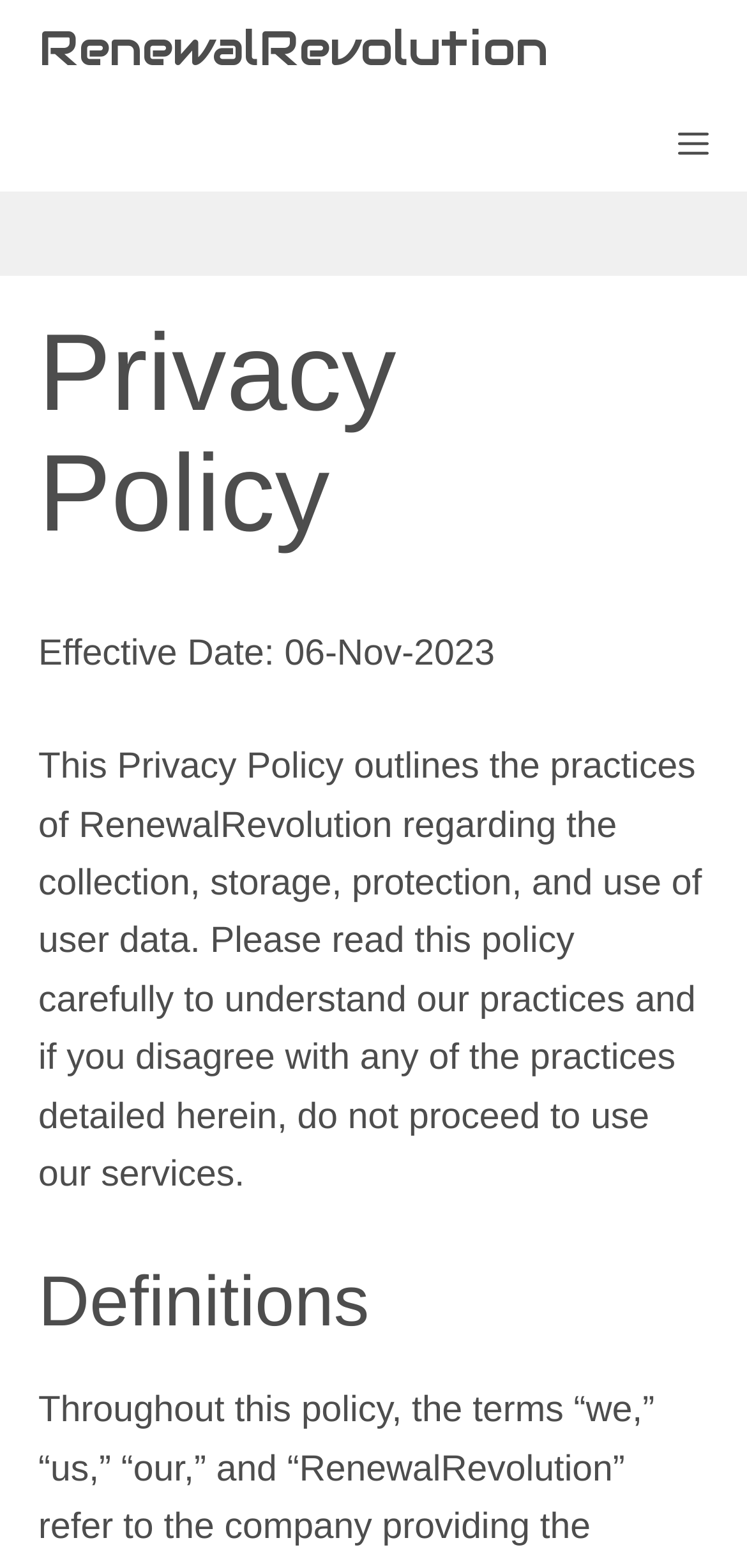Is the menu button expanded?
Please utilize the information in the image to give a detailed response to the question.

I checked the button element with the text 'Menu' and found that its 'expanded' property is set to 'False', indicating that the menu button is not expanded.